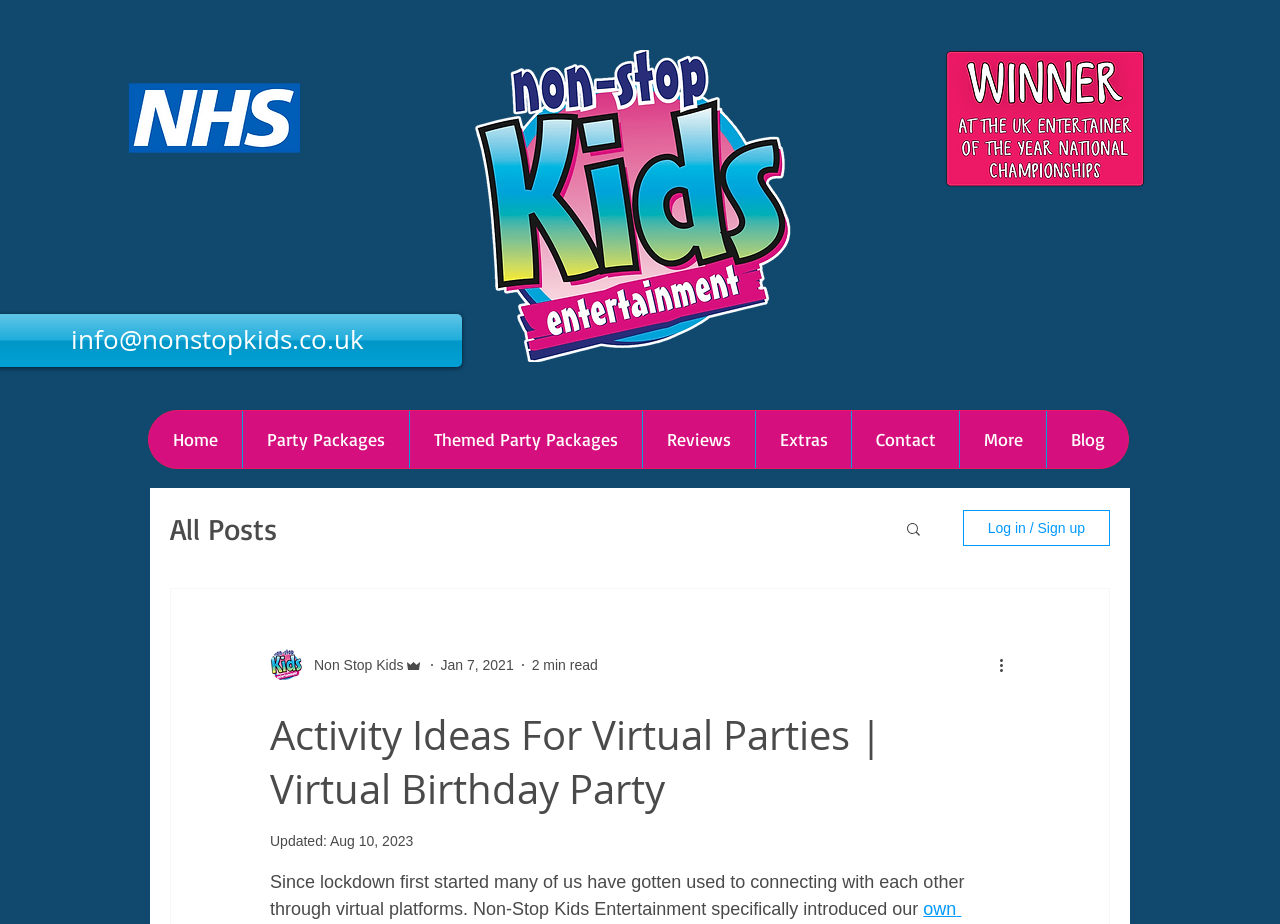What is the topic of the blog post?
Provide a fully detailed and comprehensive answer to the question.

I inferred the topic by reading the heading 'Activity Ideas For Virtual Parties | Virtual Birthday Party' and the introductory text 'Since lockdown first started many of us have gotten used to connecting with each other through virtual platforms...'.